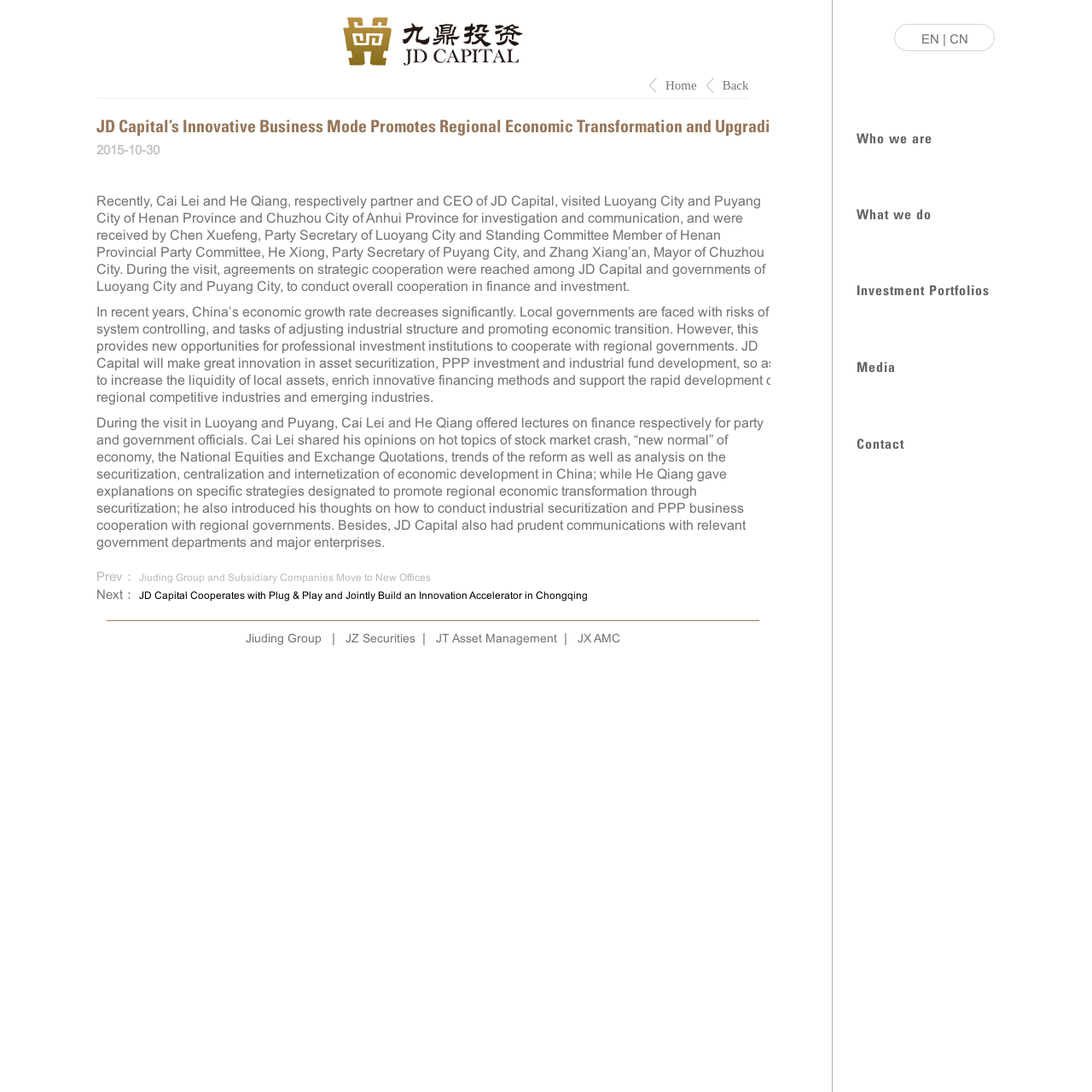Please find and give the text of the main heading on the webpage.

JD Capital’s Innovative Business Mode Promotes Regional Economic Transformation and Upgrading